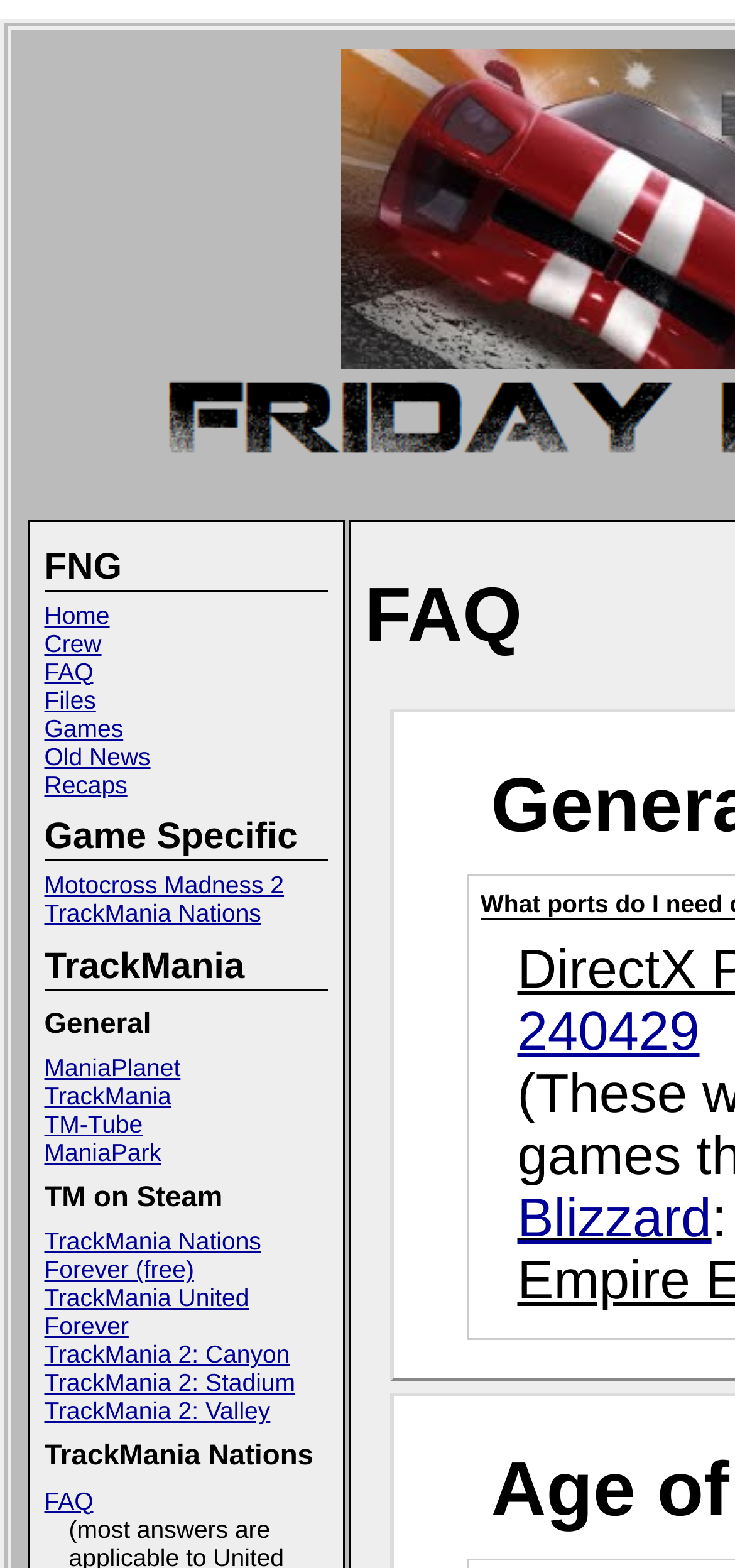Please provide a brief answer to the question using only one word or phrase: 
How many links are there under the 'TM on Steam' heading?

4